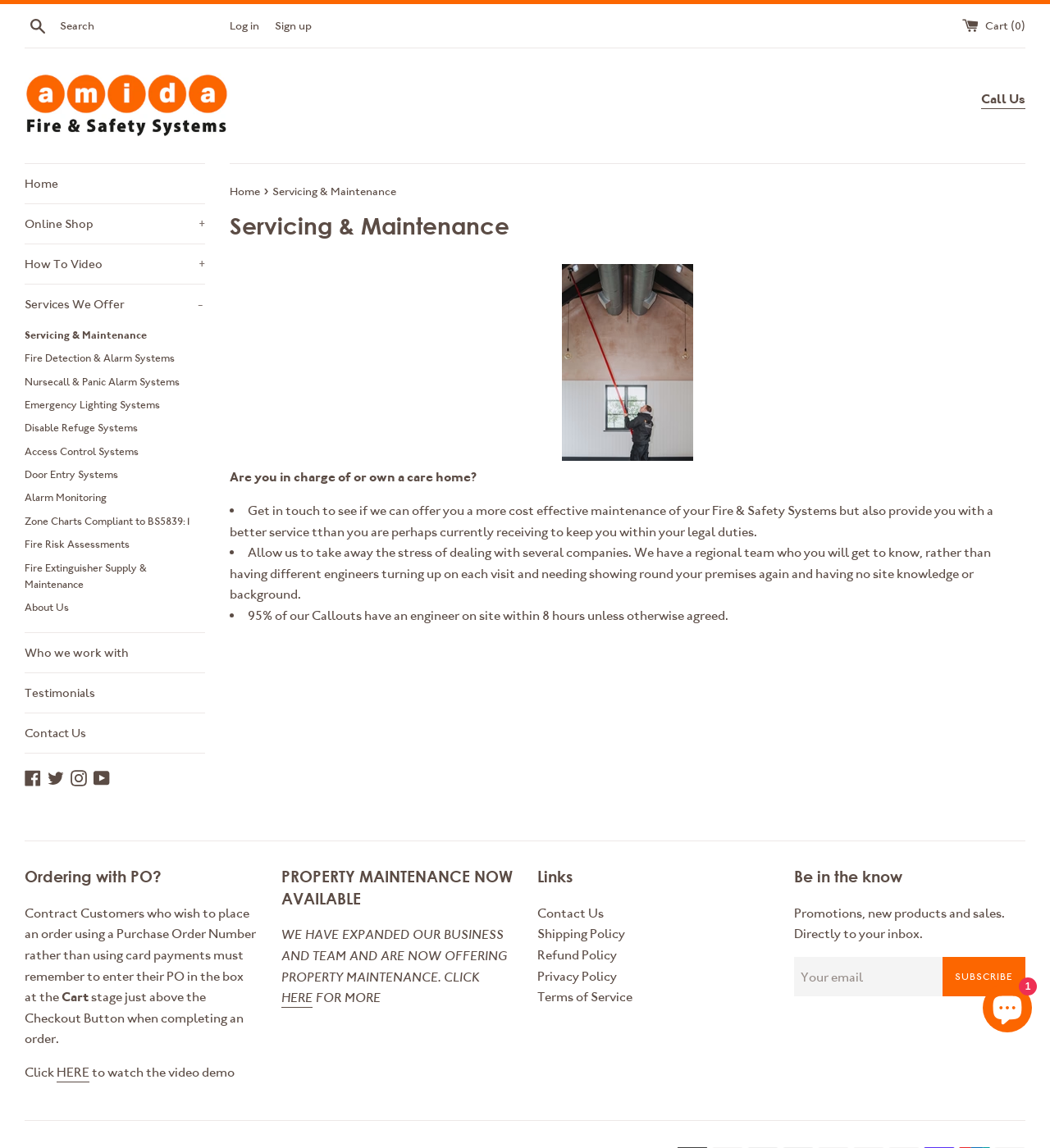Identify the bounding box coordinates for the element you need to click to achieve the following task: "Click on Servicing & Maintenance". The coordinates must be four float values ranging from 0 to 1, formatted as [left, top, right, bottom].

[0.023, 0.282, 0.195, 0.302]